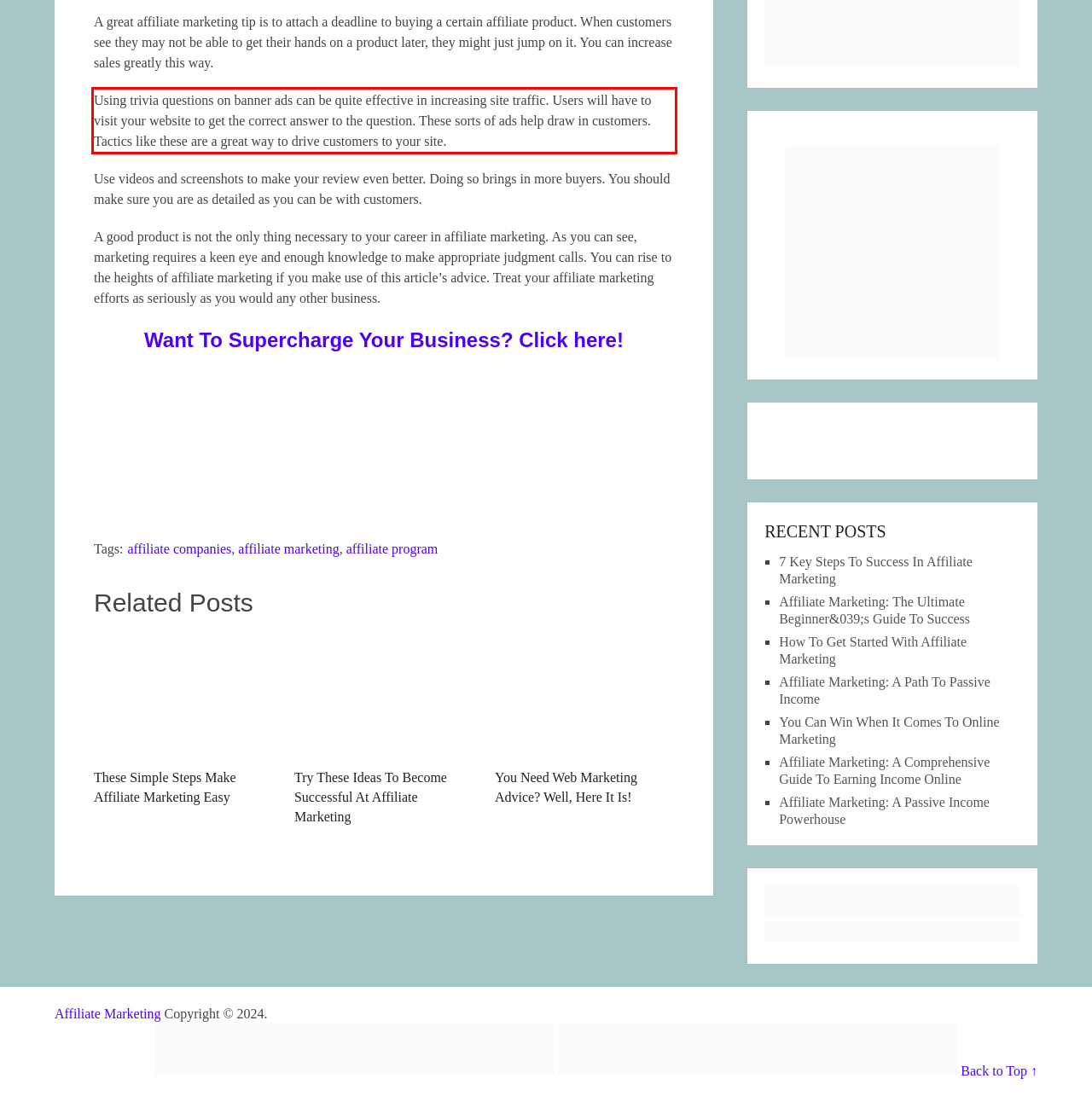Please analyze the screenshot of a webpage and extract the text content within the red bounding box using OCR.

Using trivia questions on banner ads can be quite effective in increasing site traffic. Users will have to visit your website to get the correct answer to the question. These sorts of ads help draw in customers. Tactics like these are a great way to drive customers to your site.